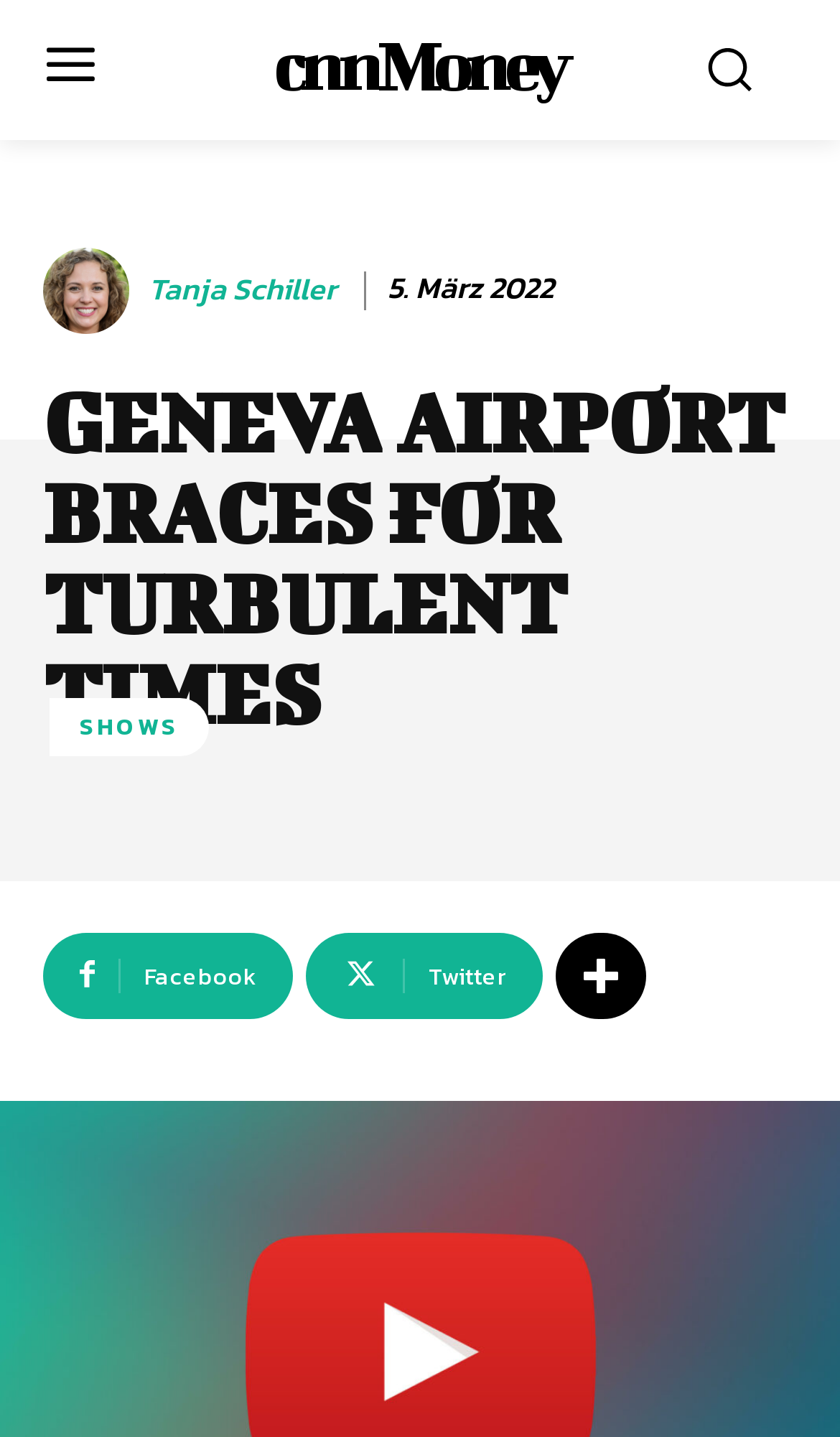How many social media links are on this page?
Give a detailed response to the question by analyzing the screenshot.

I counted the number of link elements with social media icons, such as Facebook, Twitter, and another unspecified platform. There are three such links on this page.